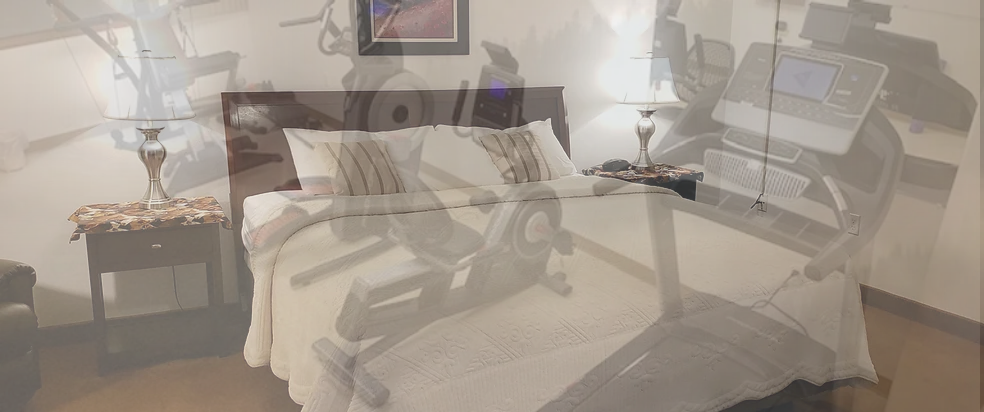Respond to the question below with a single word or phrase:
What is the location of the Greenwood Village Inn and Suites?

Kalispell, Montana